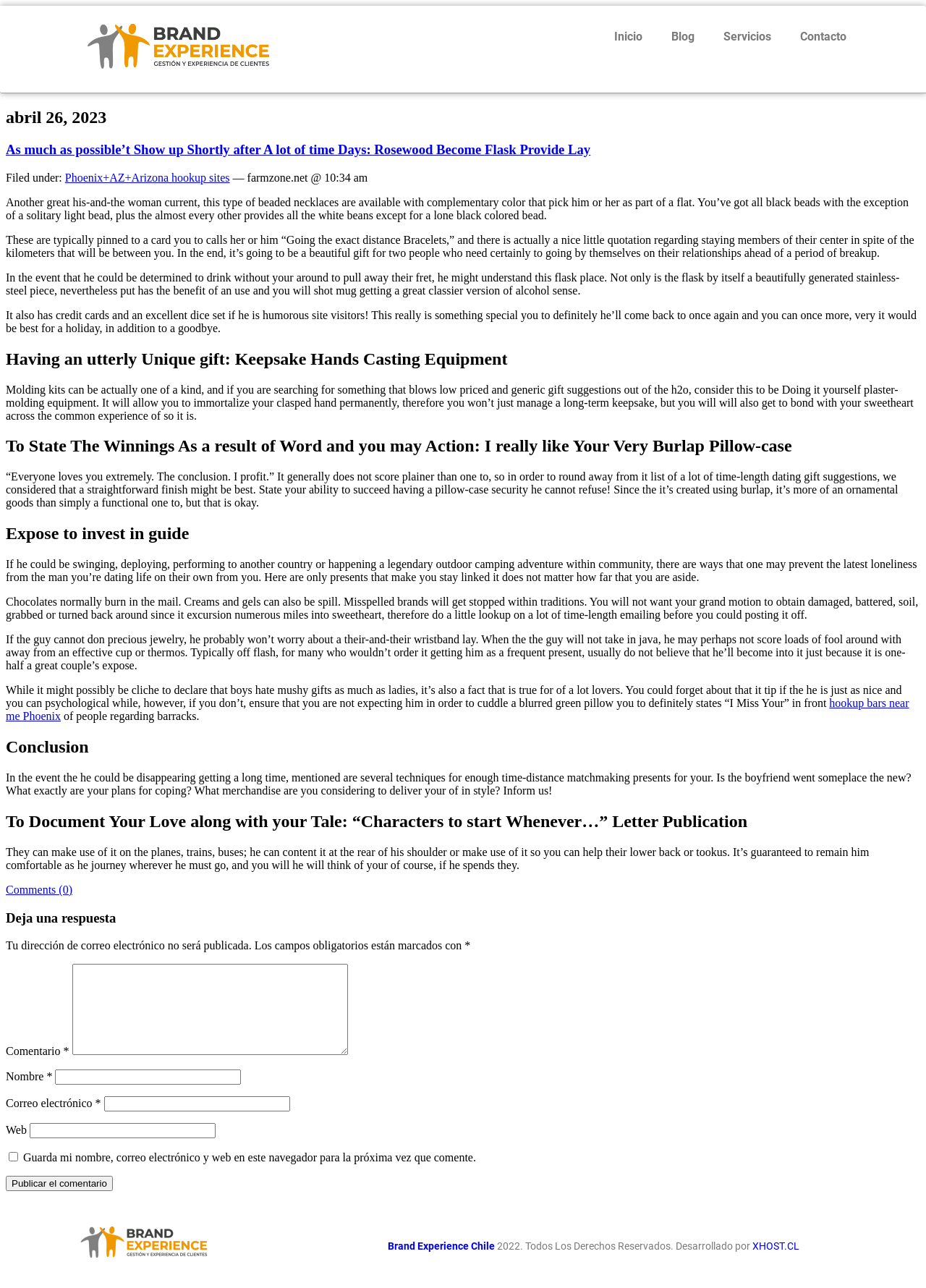What is the purpose of the comment section at the bottom of the webpage?
Refer to the image and provide a one-word or short phrase answer.

To allow readers to leave comments